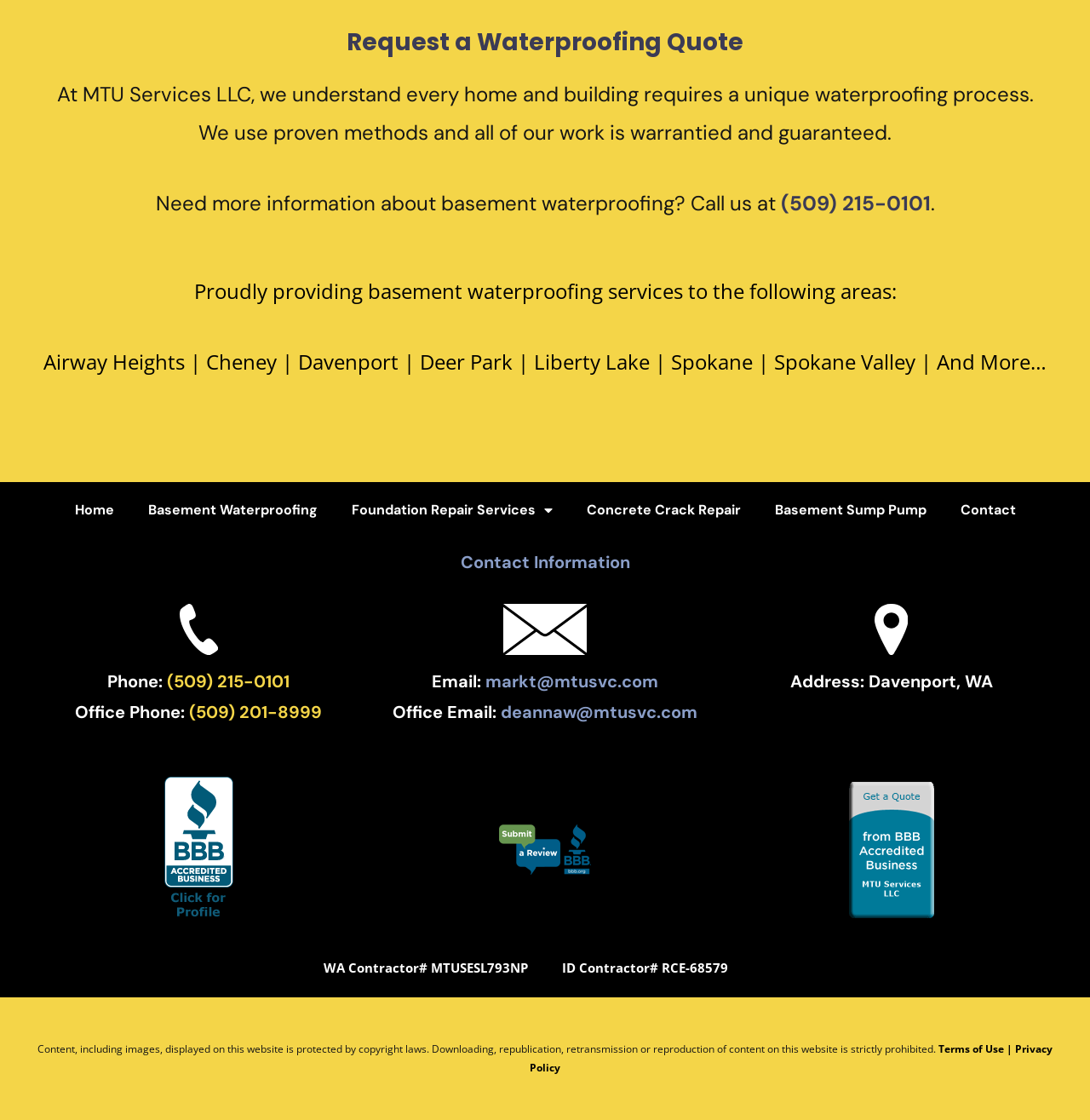Please mark the bounding box coordinates of the area that should be clicked to carry out the instruction: "Request a waterproofing quote".

[0.039, 0.023, 0.961, 0.053]